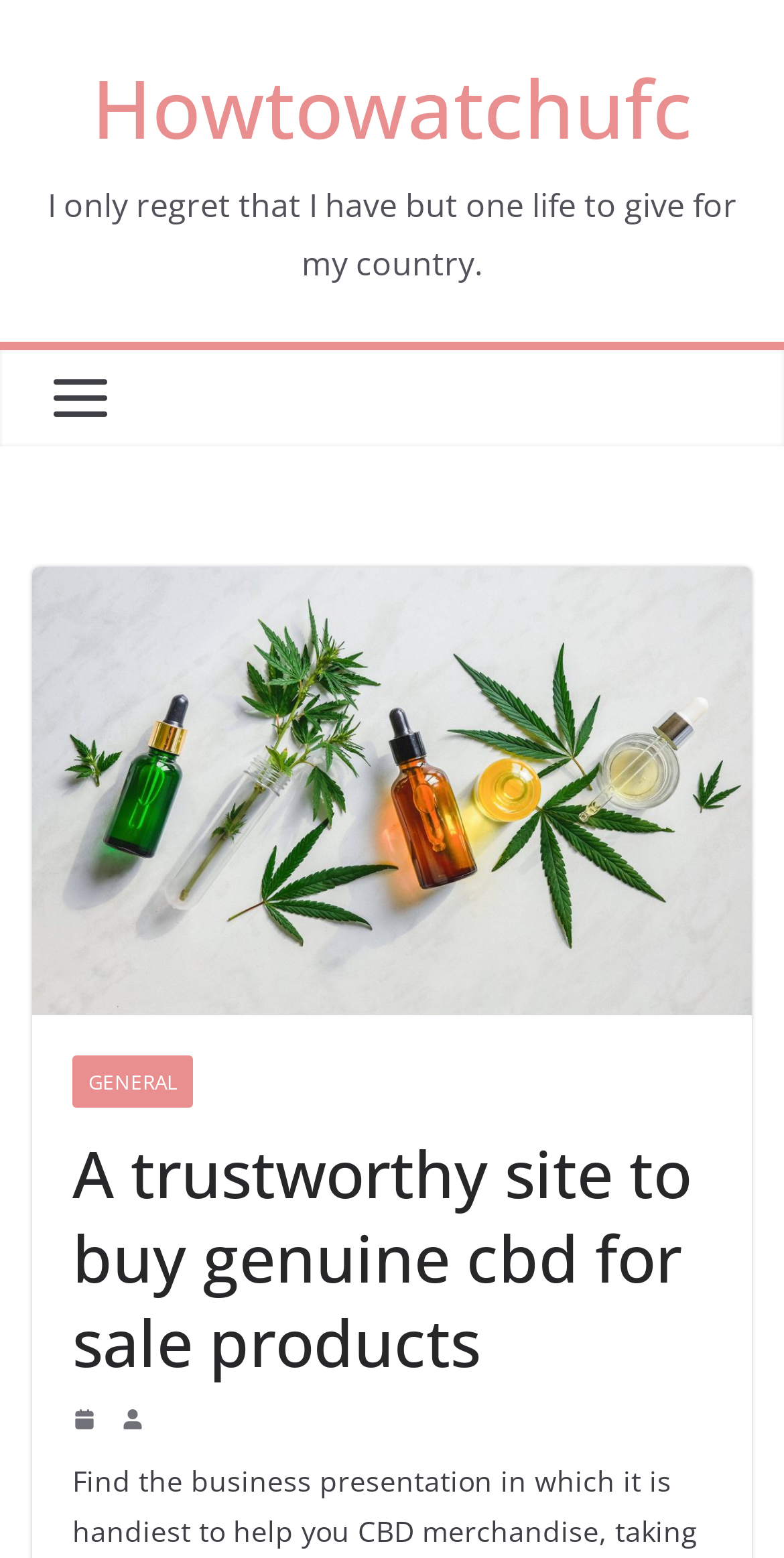Describe the webpage meticulously, covering all significant aspects.

The webpage appears to be a website about CBD products, with a focus on trustworthiness. At the top, there is a large heading that reads "Howtowatchufc", which is also a clickable link. Below this heading, there is a quote from an American patriot, "I only regret that I have but one life to give for my country." 

To the left of the quote, there is a small image. On the right side of the page, there is a navigation menu with a link labeled "GENERAL". Below the navigation menu, there is a header section that contains a heading that reads "A trustworthy site to buy genuine cbd for sale products". 

At the bottom of the page, there are three elements aligned horizontally. From left to right, there is a small link, a small image, and another small image.